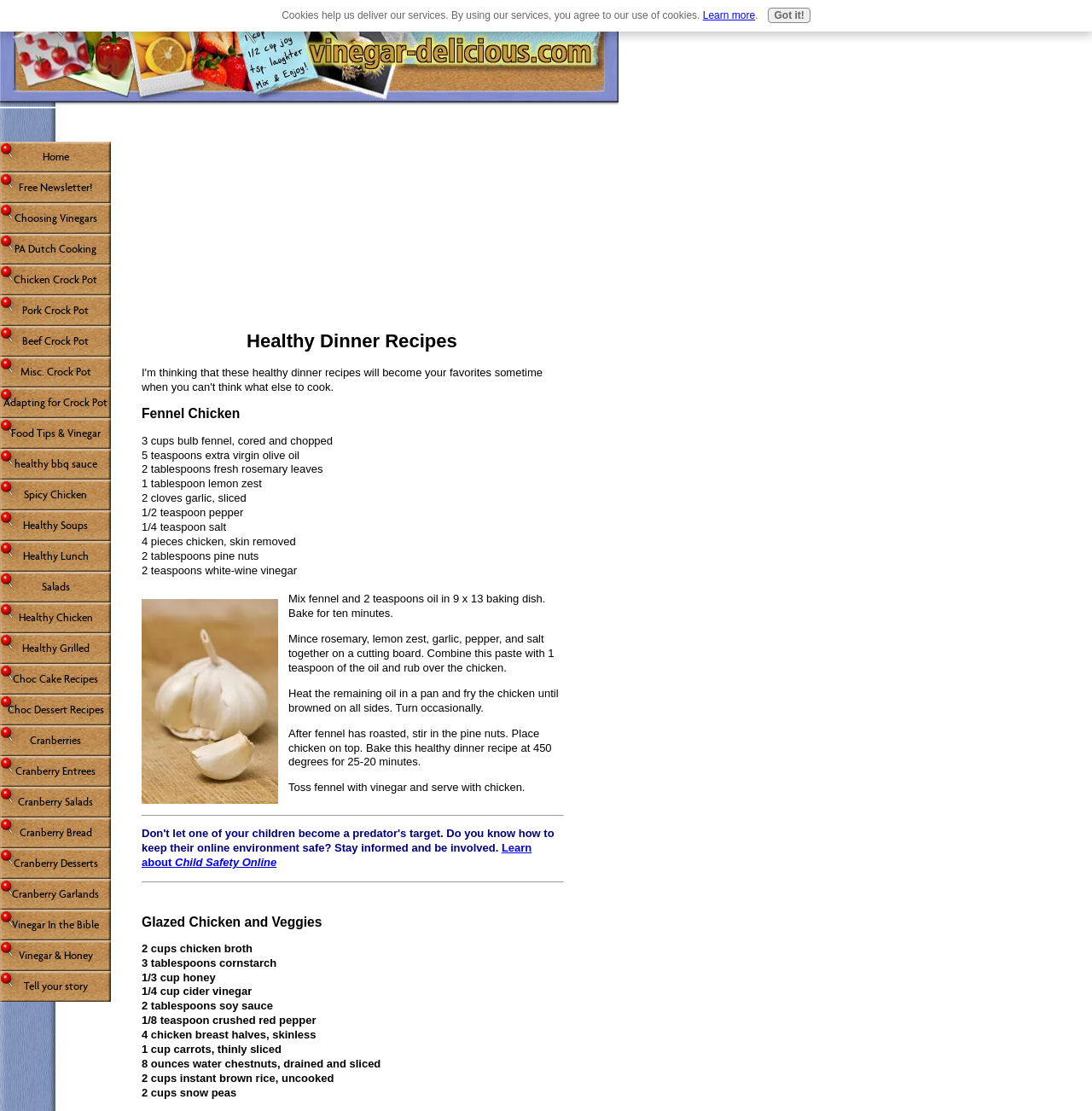Please identify the bounding box coordinates of the element that needs to be clicked to execute the following command: "Click on the 'Spicy Chicken' link". Provide the bounding box using four float numbers between 0 and 1, formatted as [left, top, right, bottom].

[0.0, 0.432, 0.102, 0.459]